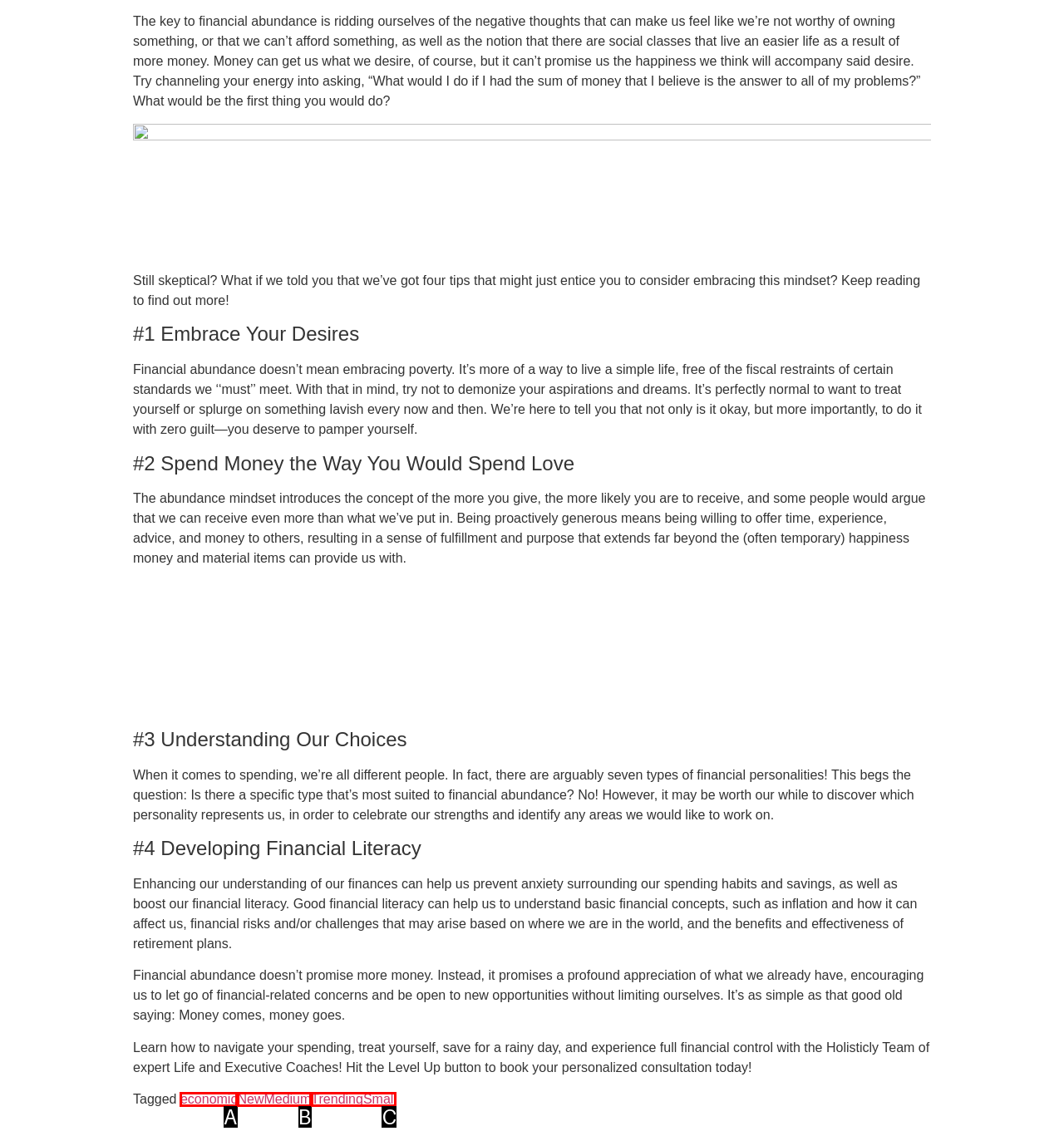From the choices provided, which HTML element best fits the description: economic? Answer with the appropriate letter.

A